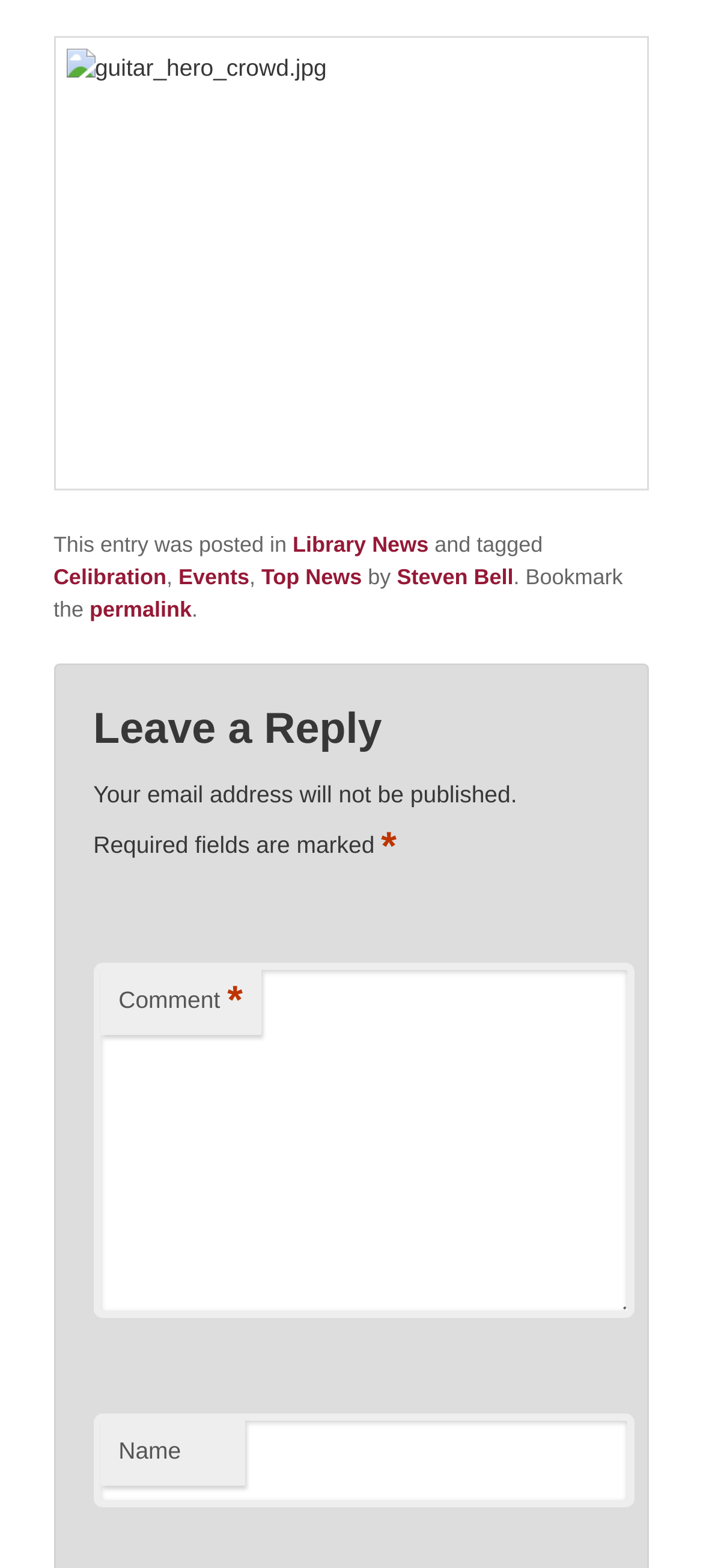Specify the bounding box coordinates of the element's region that should be clicked to achieve the following instruction: "Click the 'permalink' link". The bounding box coordinates consist of four float numbers between 0 and 1, in the format [left, top, right, bottom].

[0.127, 0.381, 0.273, 0.397]